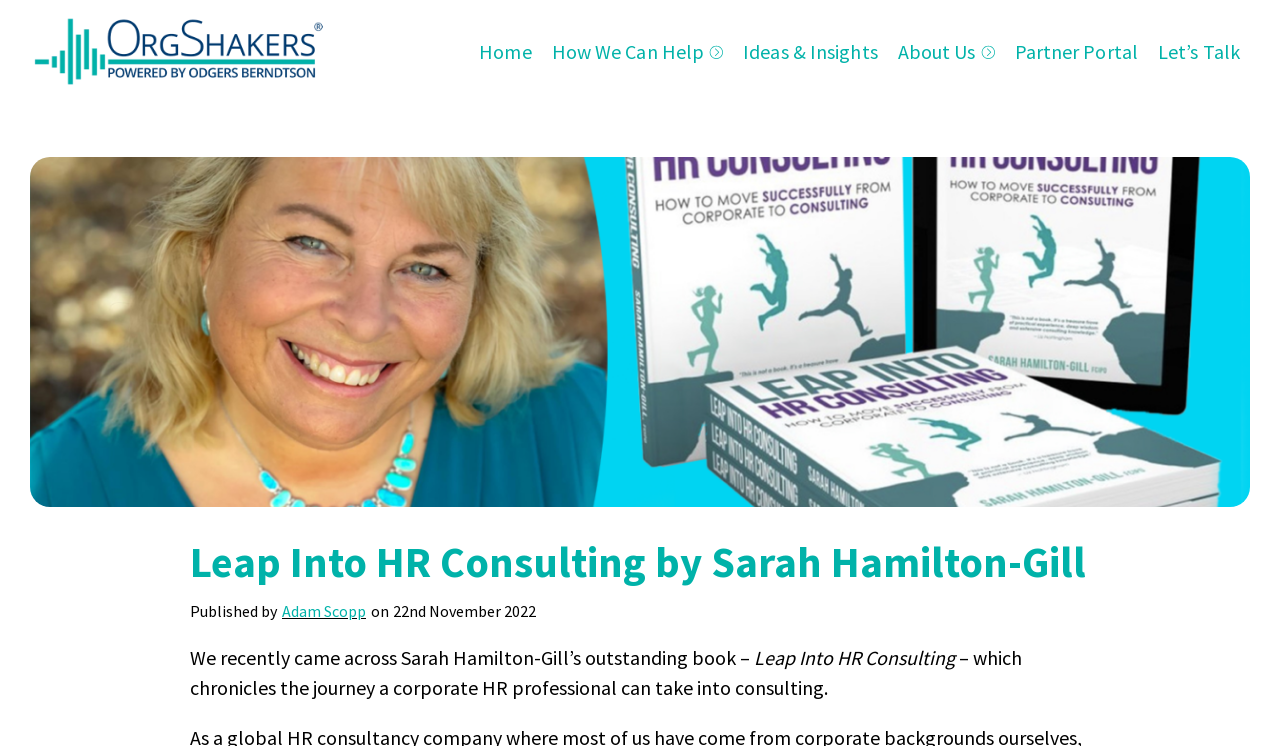Based on the element description, predict the bounding box coordinates (top-left x, top-left y, bottom-right x, bottom-right y) for the UI element in the screenshot: www.meetup.com/Anchorage-Spiritual-Explorers

None